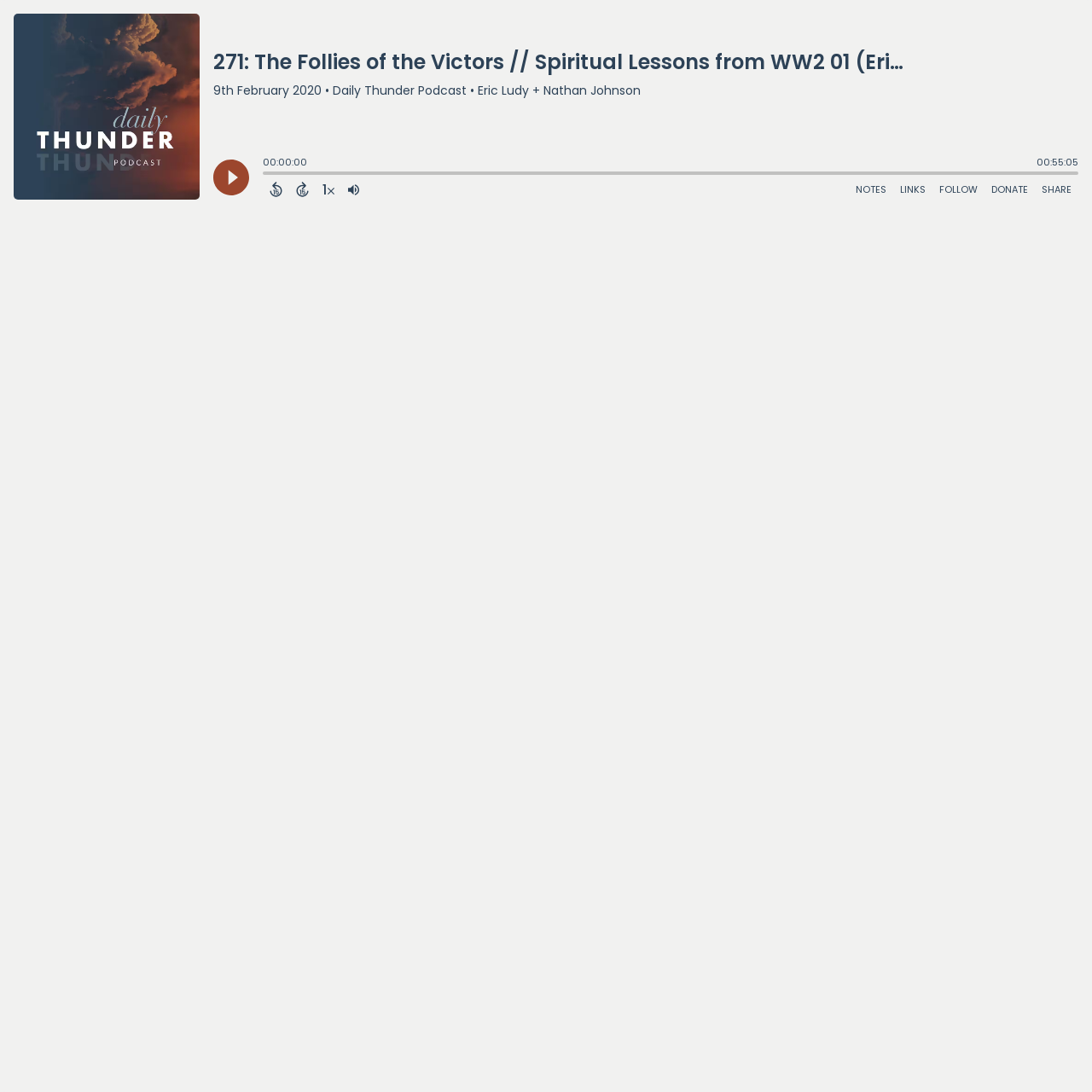Determine the bounding box coordinates of the region to click in order to accomplish the following instruction: "Donate". Provide the coordinates as four float numbers between 0 and 1, specifically [left, top, right, bottom].

[0.902, 0.164, 0.948, 0.183]